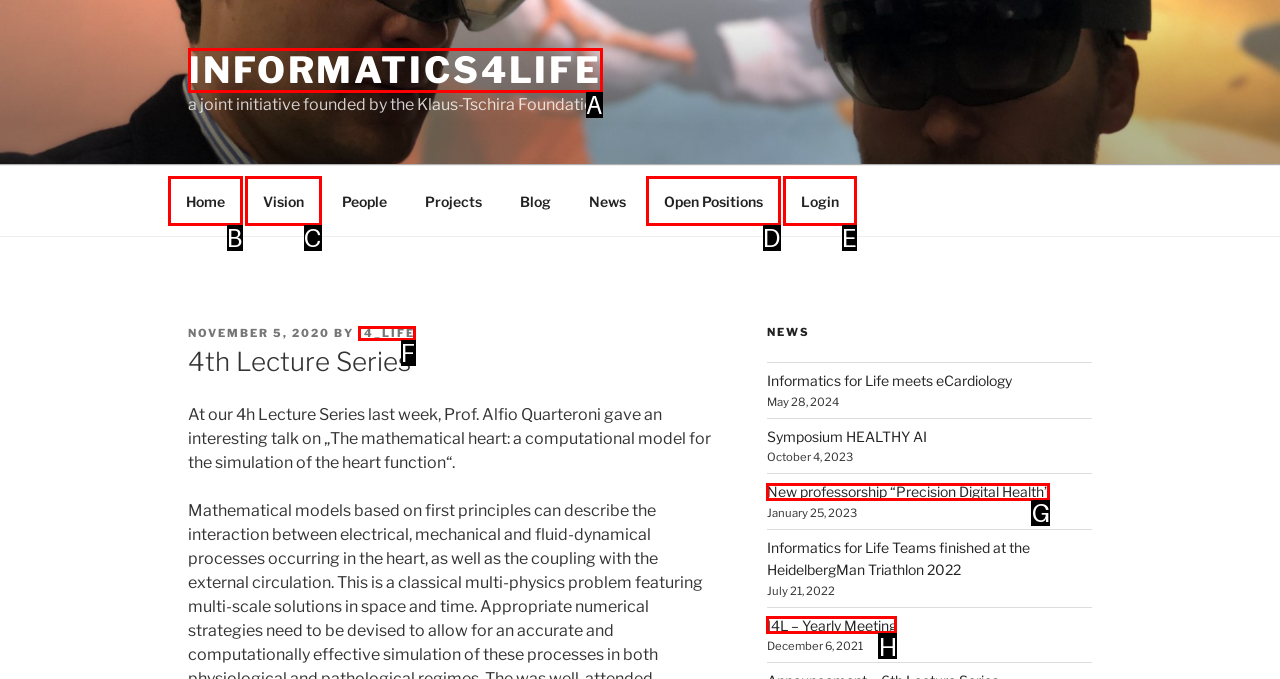Choose the HTML element that should be clicked to achieve this task: login to the system
Respond with the letter of the correct choice.

E